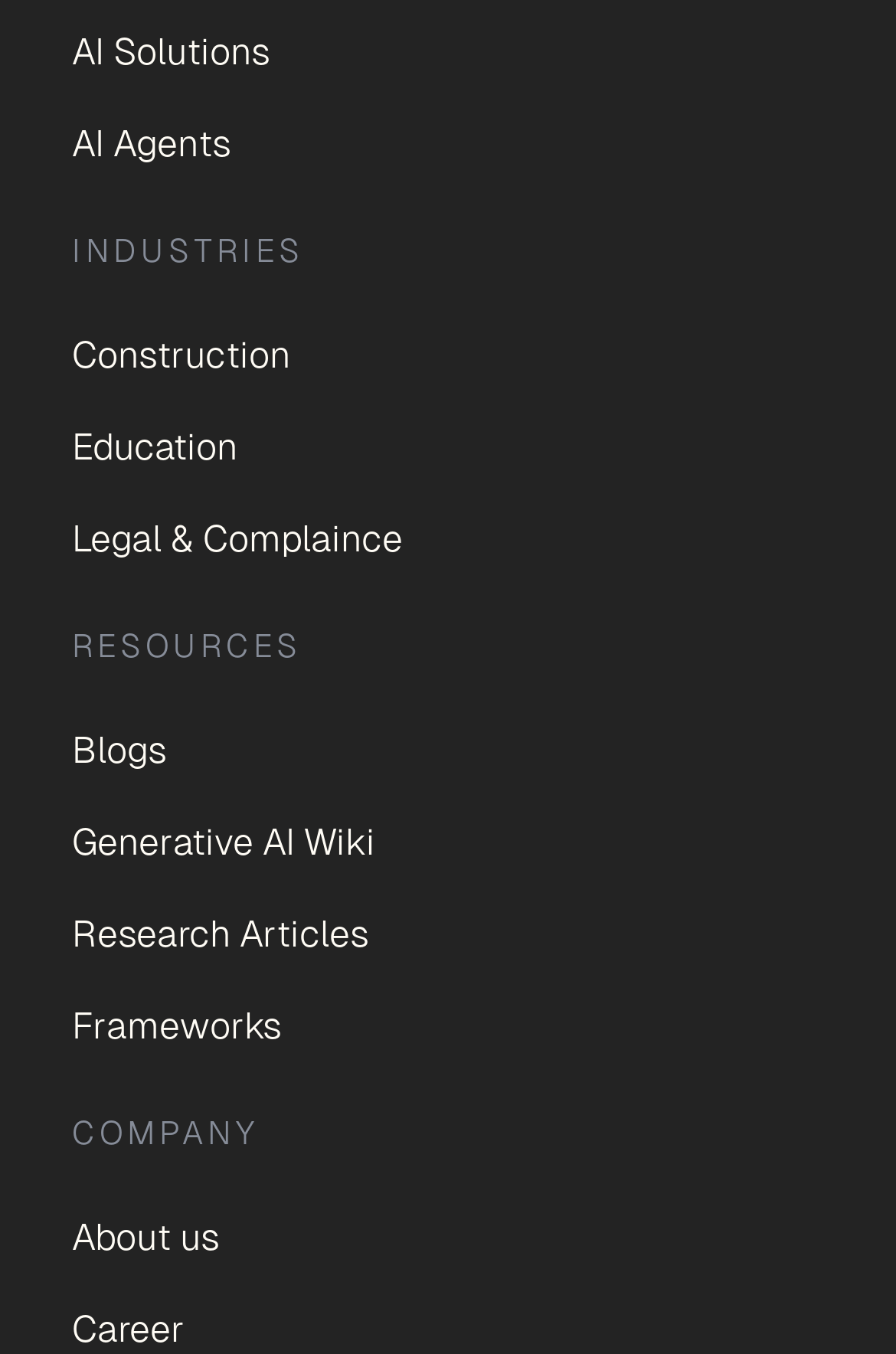How many resource categories are available on the webpage? Refer to the image and provide a one-word or short phrase answer.

5